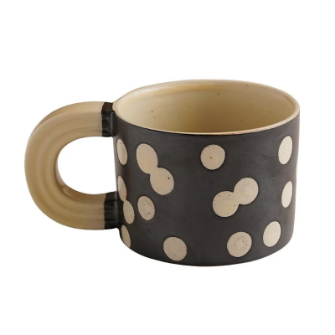Give a thorough explanation of the image.

This image showcases a stylish ceramic mug featuring a playful black and white polka dot design. The mug has a unique shape with a sturdy handle, making it both functional and aesthetically pleasing. The contrasting dots on a dark background add a contemporary touch, while the lighter interior provides a warm and inviting contrast. Perfect for enjoying your favorite hot beverages, this mug blends whimsical charm with practical use, making it an excellent addition to your kitchenware collection.